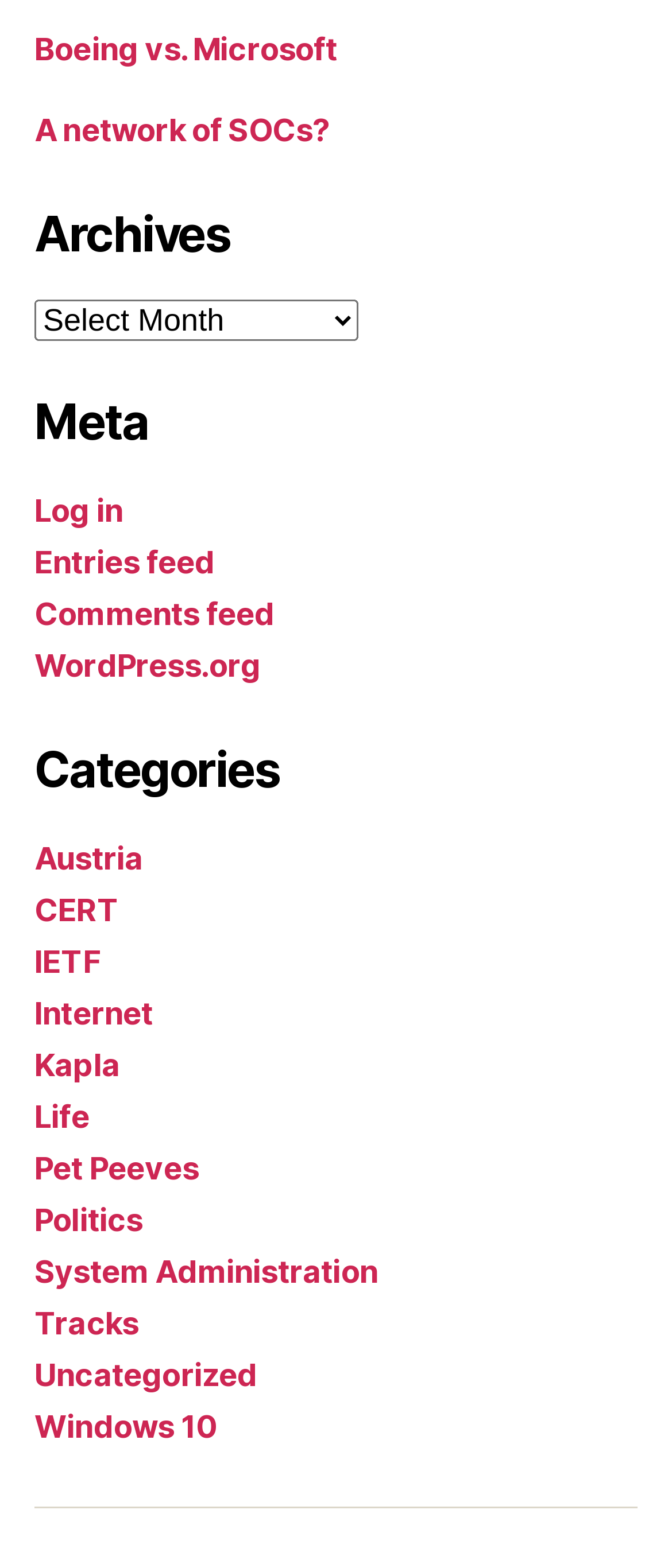Determine the bounding box of the UI element mentioned here: "Toggle navigation". The coordinates must be in the format [left, top, right, bottom] with values ranging from 0 to 1.

None